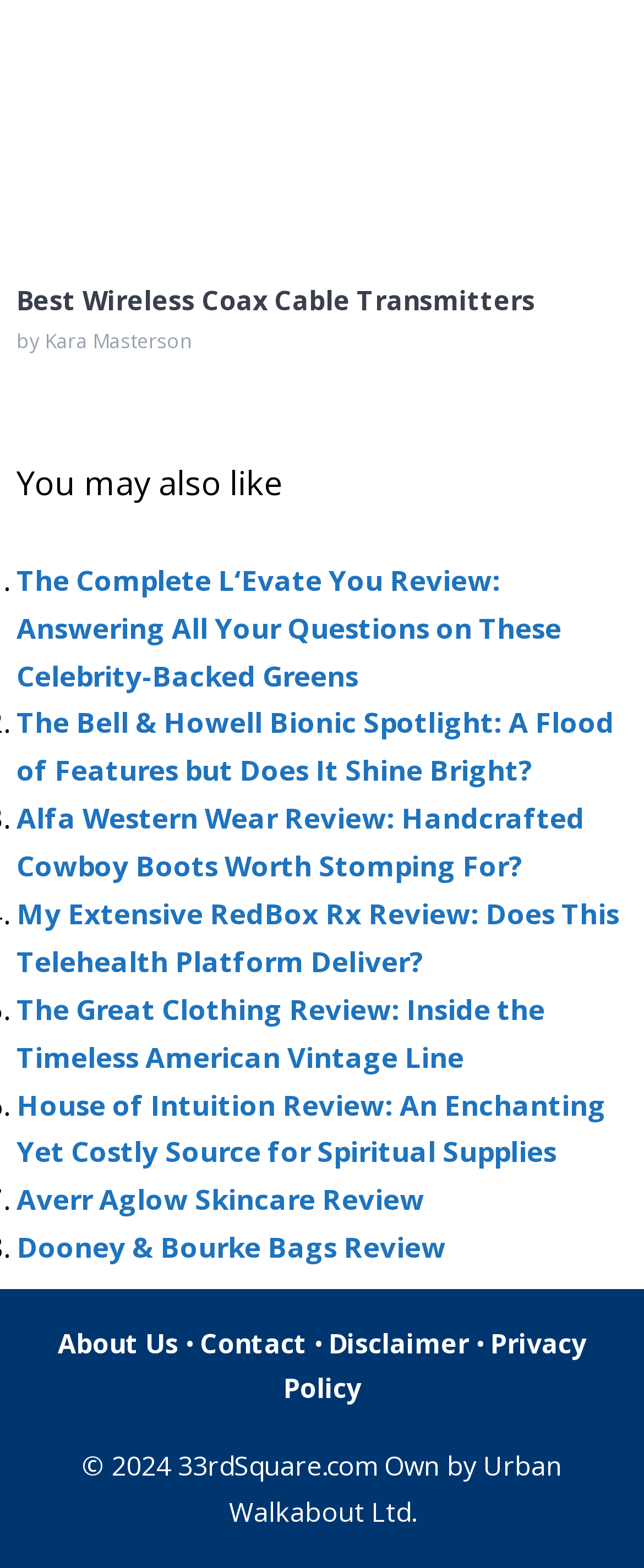Identify the bounding box coordinates of the section to be clicked to complete the task described by the following instruction: "go to About Us page". The coordinates should be four float numbers between 0 and 1, formatted as [left, top, right, bottom].

[0.09, 0.845, 0.277, 0.869]